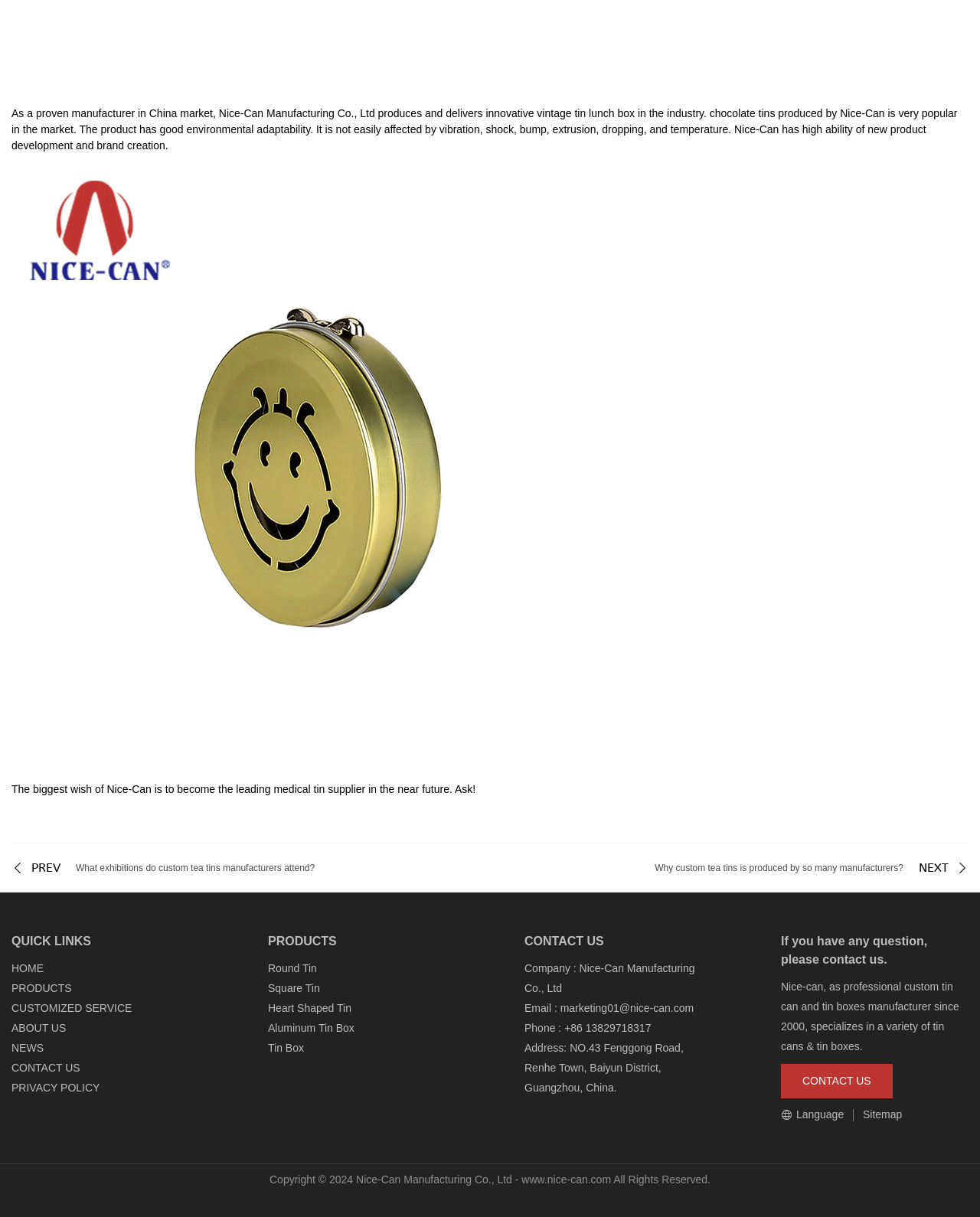Please find the bounding box coordinates of the element's region to be clicked to carry out this instruction: "Switch to English".

None